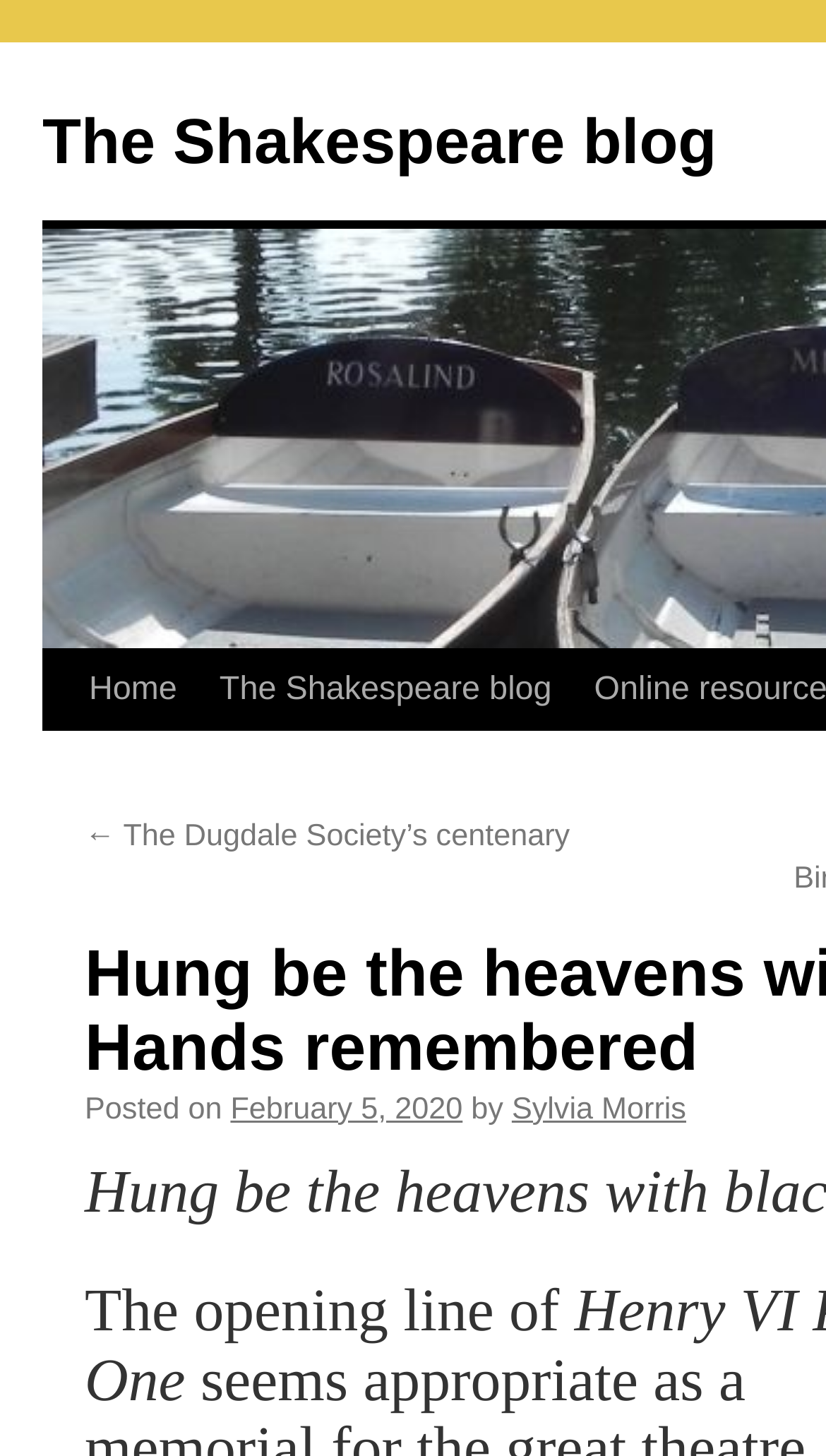Please identify the bounding box coordinates for the region that you need to click to follow this instruction: "Click the Facebook link".

None